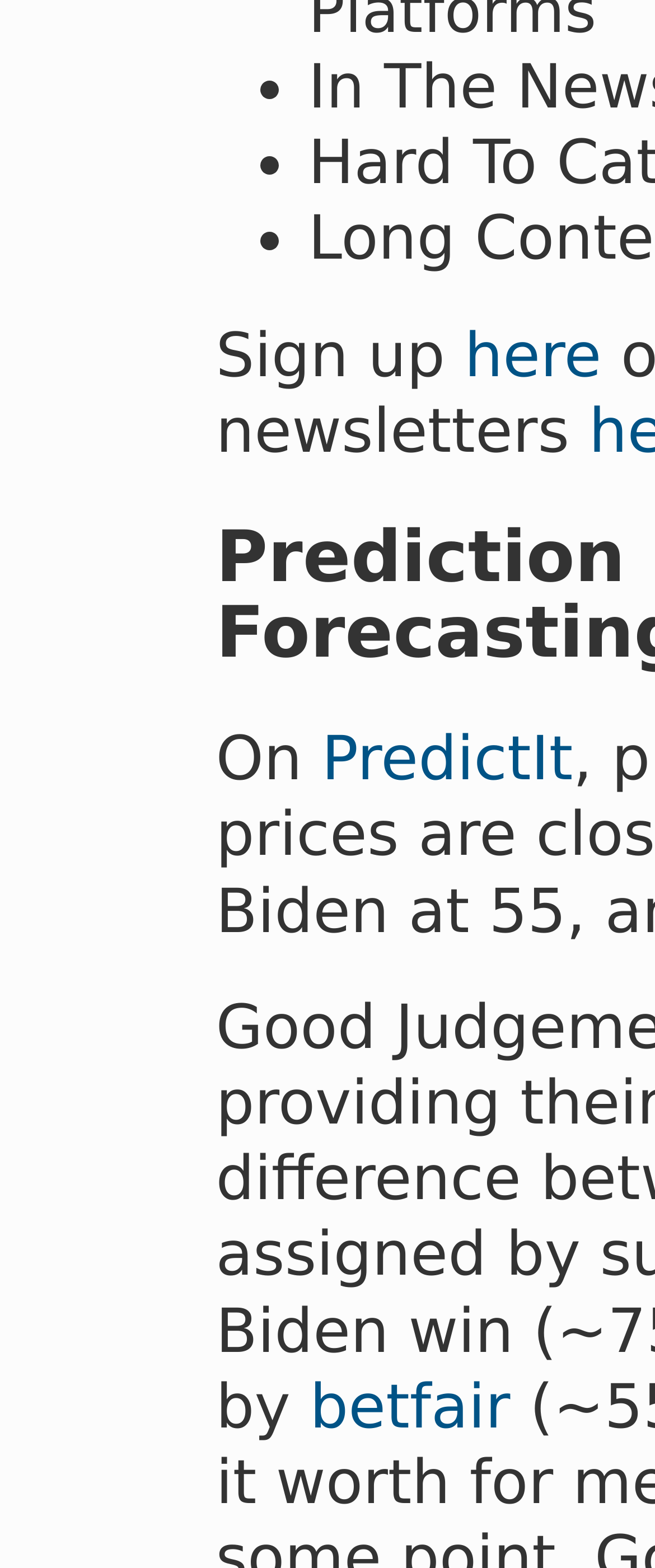How many links are there on the webpage?
Look at the image and provide a short answer using one word or a phrase.

3